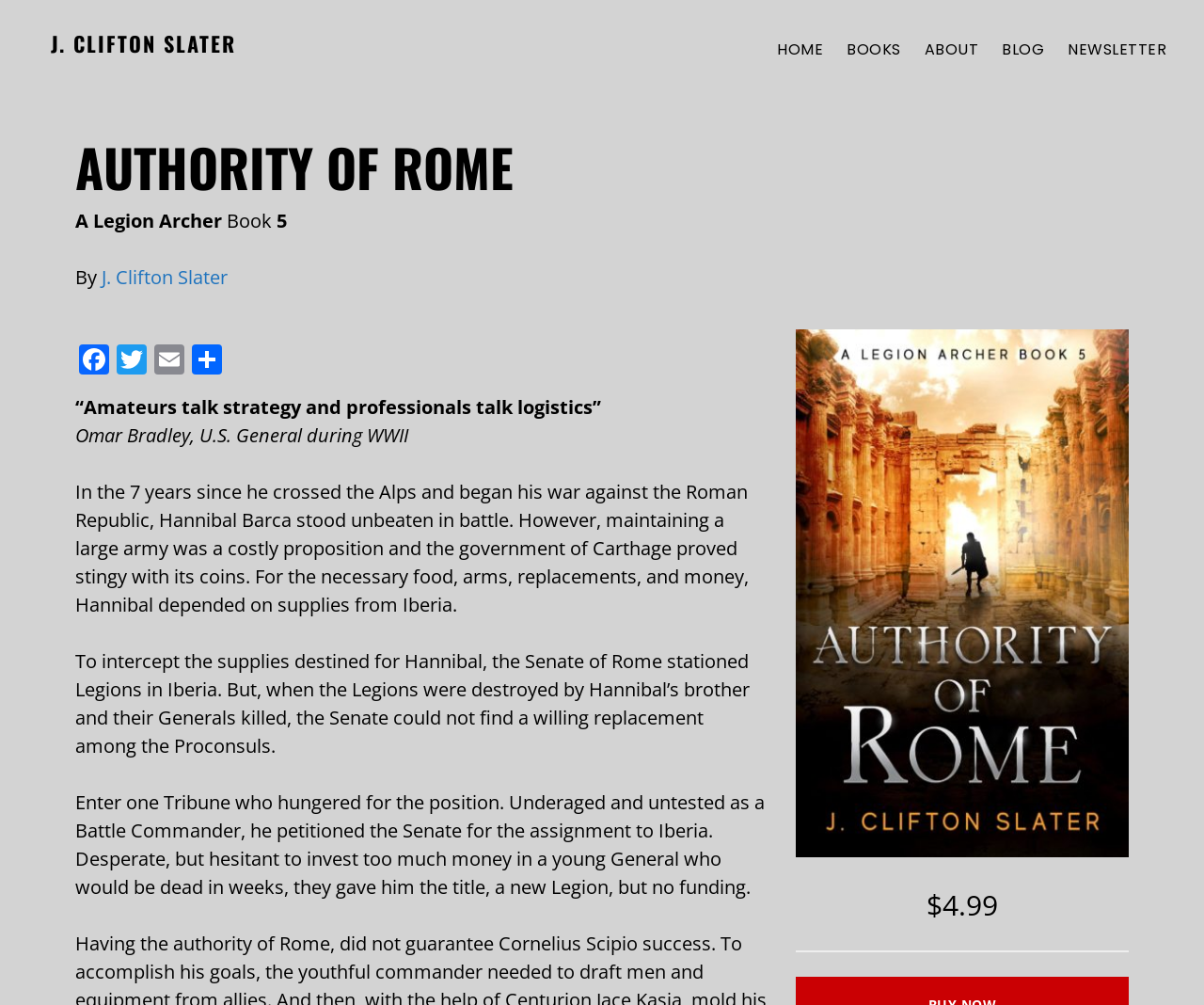Determine which piece of text is the heading of the webpage and provide it.

AUTHORITY OF ROME